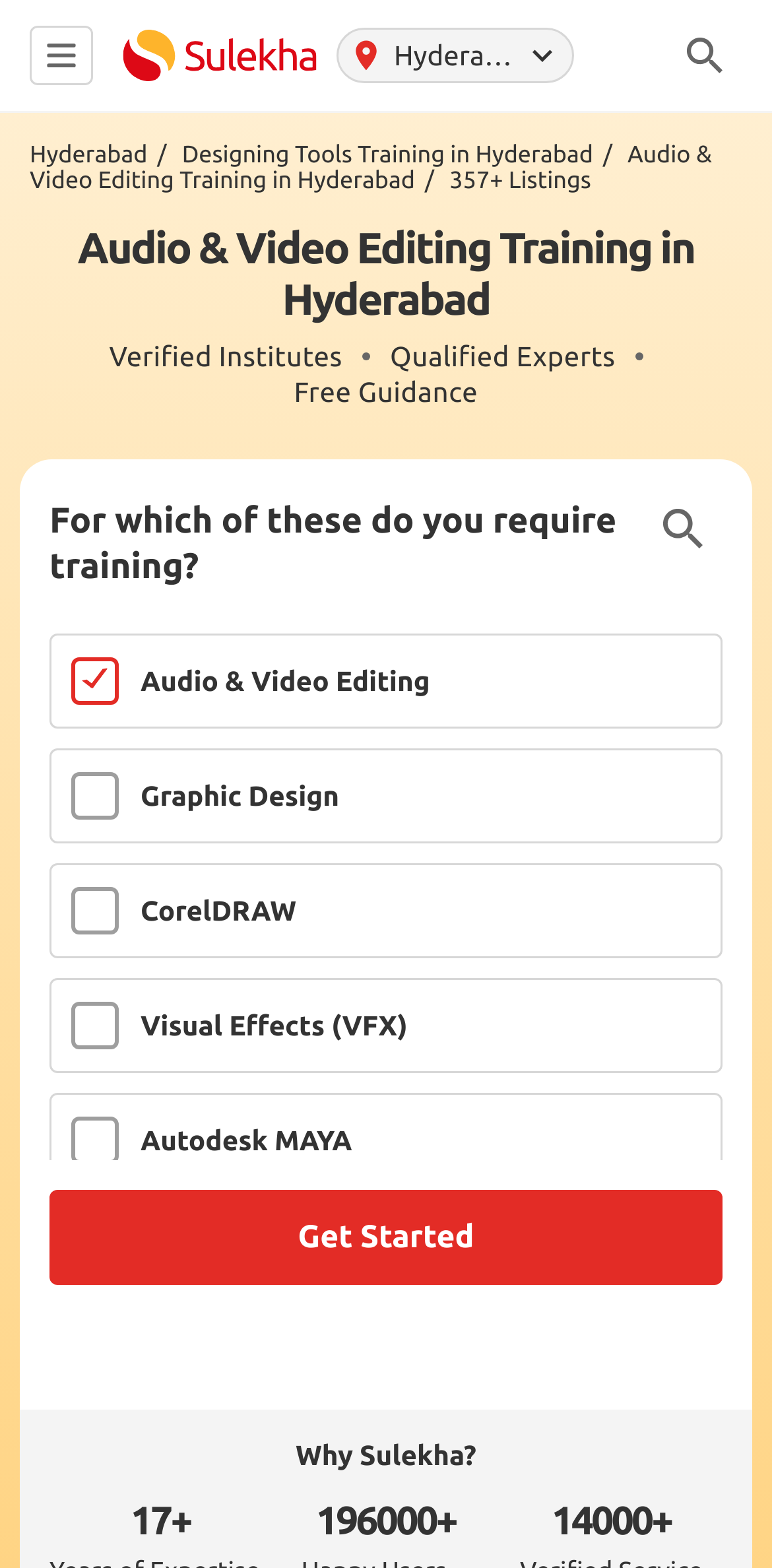Locate the bounding box coordinates of the clickable area needed to fulfill the instruction: "View Dar Lighting group brand".

None